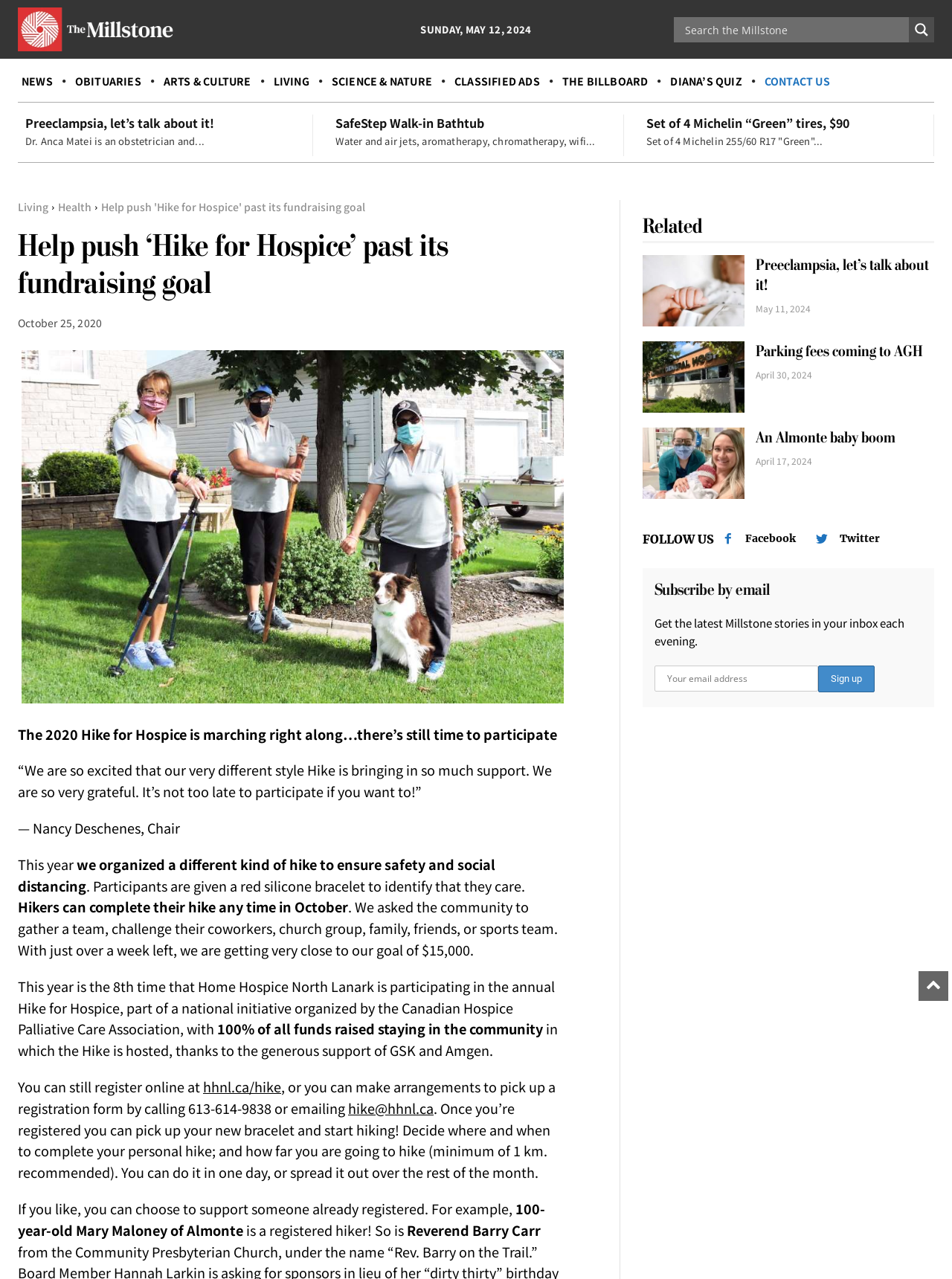What is the name of the organization participating in the Hike for Hospice? Refer to the image and provide a one-word or short phrase answer.

Home Hospice North Lanark